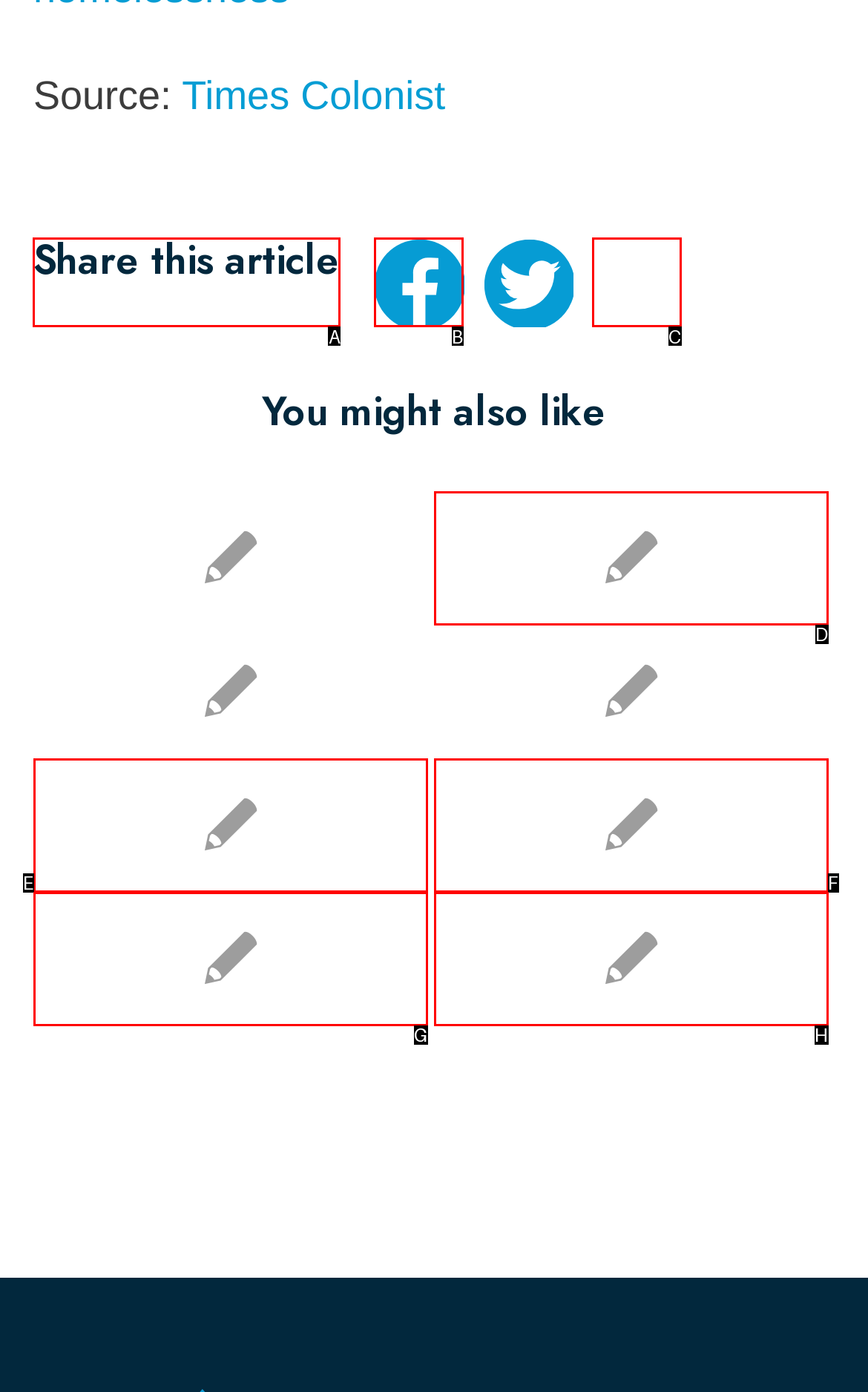Determine which option you need to click to execute the following task: Share this article. Provide your answer as a single letter.

A